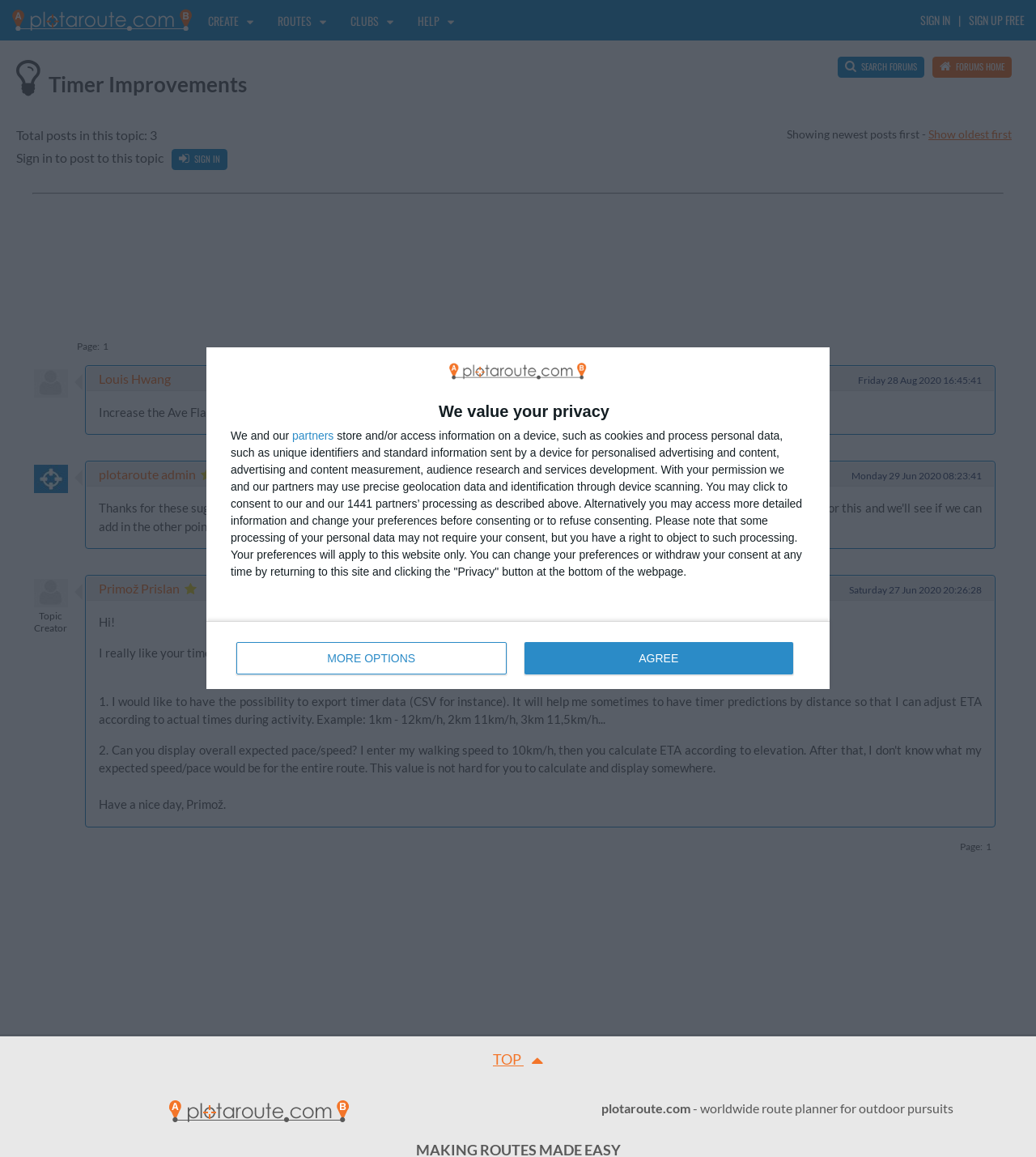Identify the bounding box coordinates of the specific part of the webpage to click to complete this instruction: "Search for forums".

[0.809, 0.049, 0.892, 0.067]